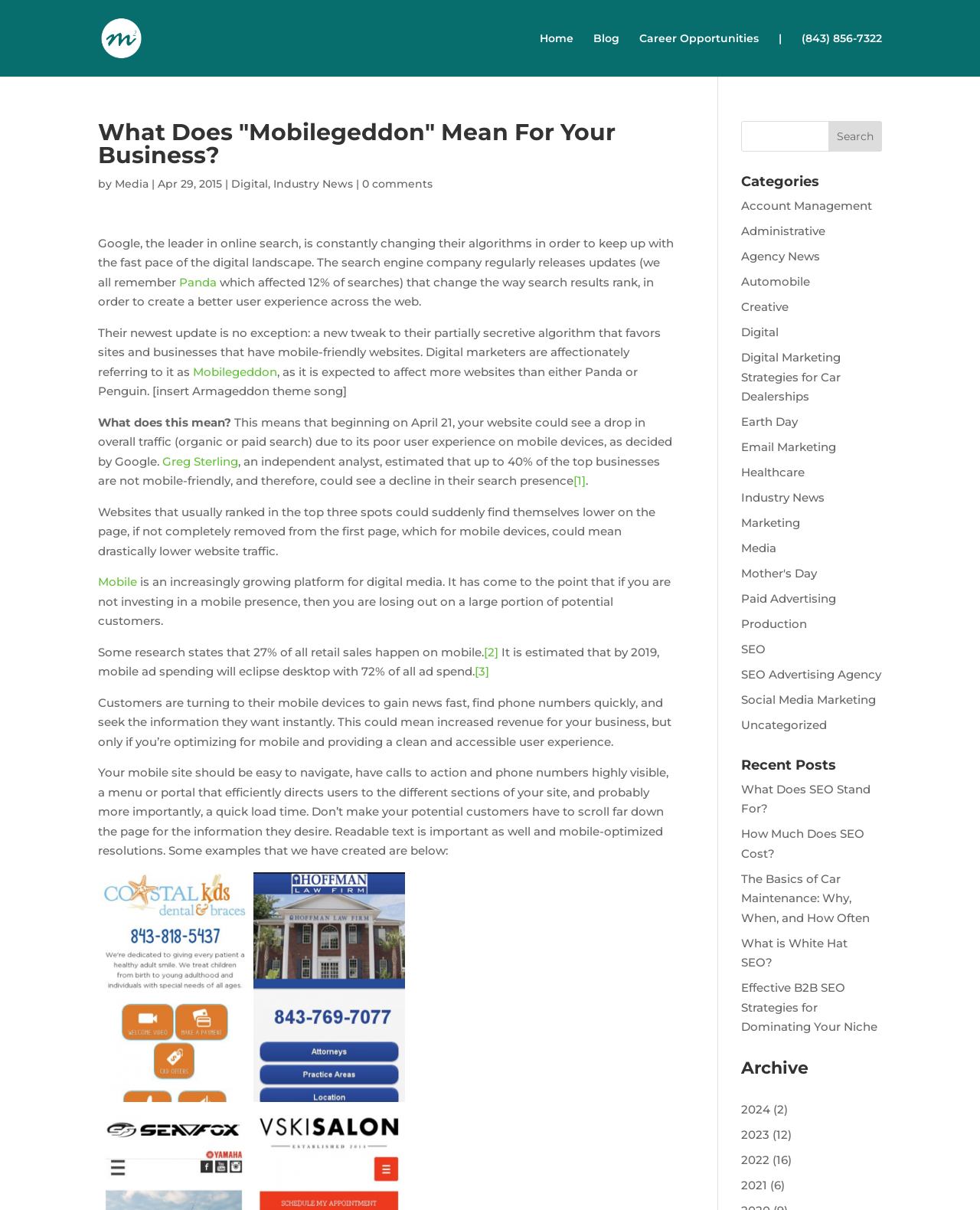What is the topic of the blog post?
Please describe in detail the information shown in the image to answer the question.

The topic of the blog post is 'Mobilegeddon', which is a term used to describe the impact of Google's algorithm update on mobile-friendly websites.